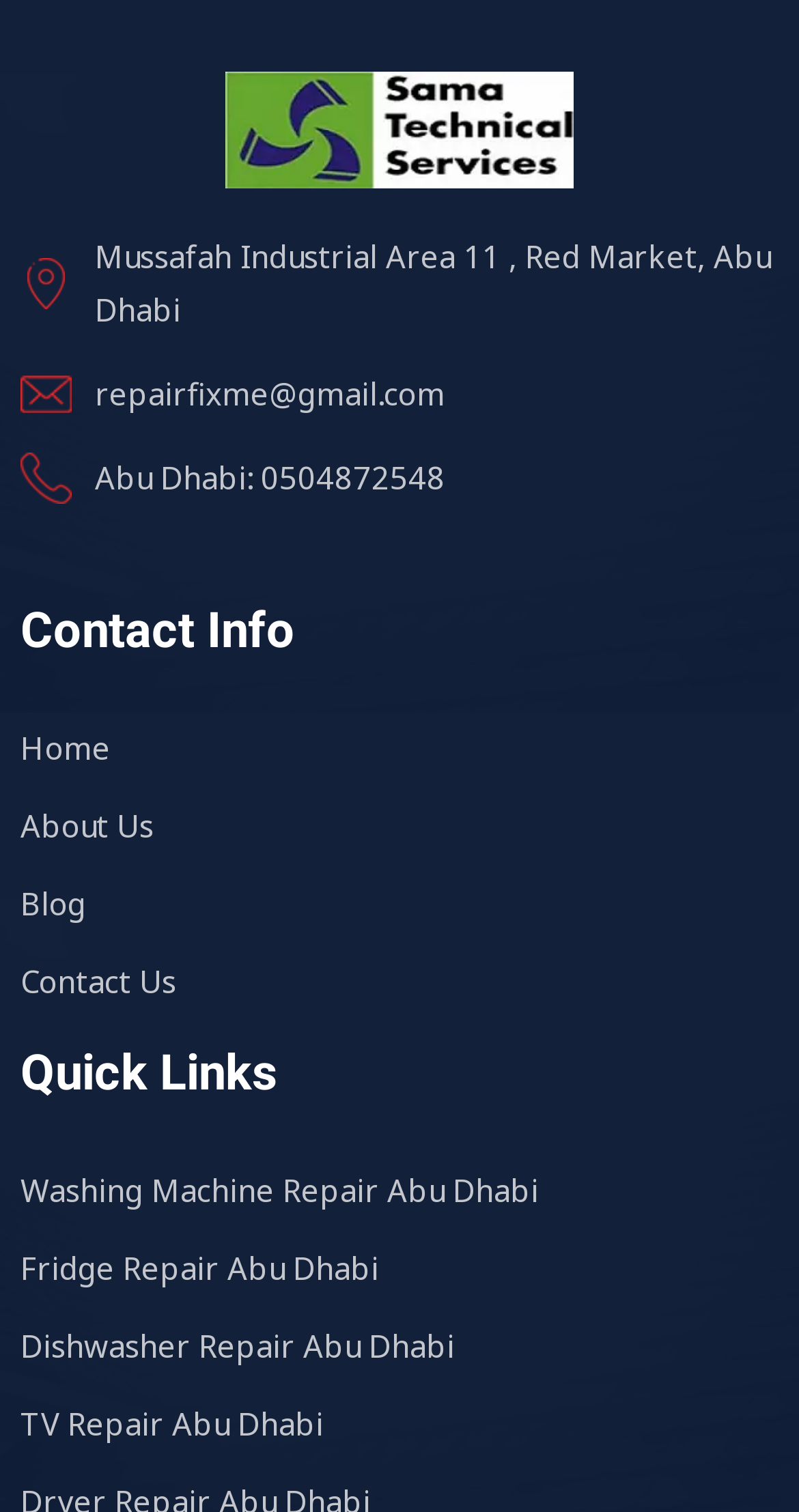Please indicate the bounding box coordinates for the clickable area to complete the following task: "call Abu Dhabi phone number 0504872548". The coordinates should be specified as four float numbers between 0 and 1, i.e., [left, top, right, bottom].

[0.026, 0.298, 0.974, 0.333]